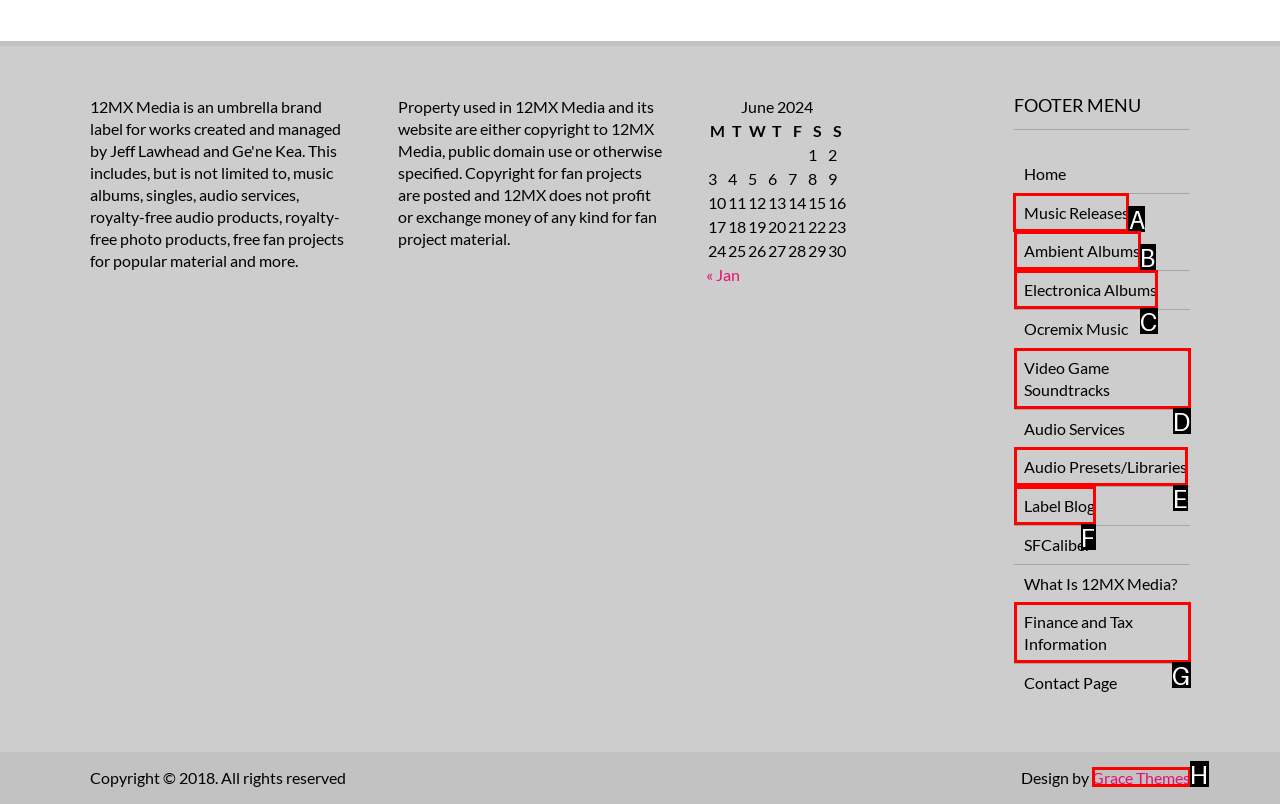Select the right option to accomplish this task: View the 'Music Releases' page. Reply with the letter corresponding to the correct UI element.

A